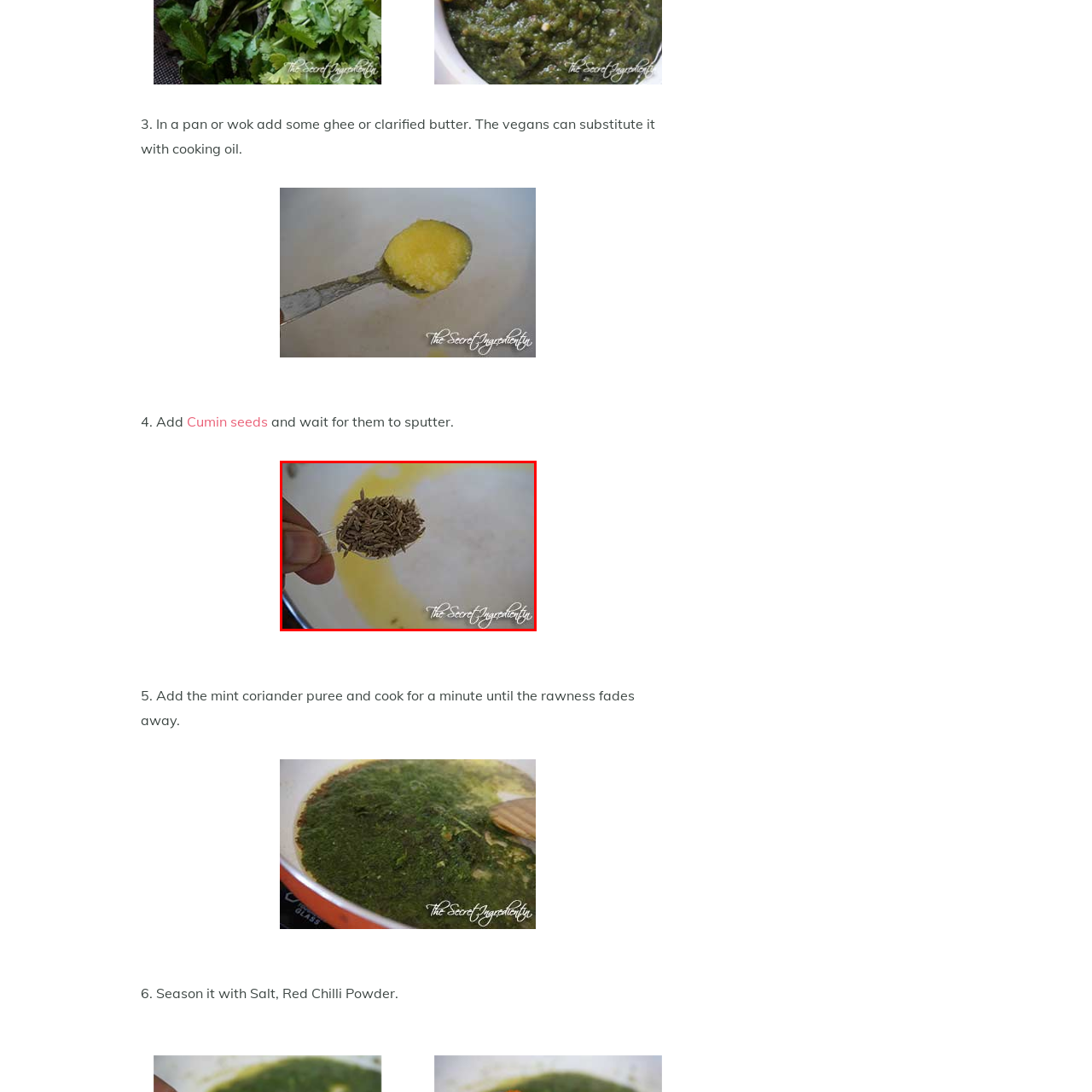What flavor does cumin add to dishes?
Consider the portion of the image within the red bounding box and answer the question as detailed as possible, referencing the visible details.

According to the caption, cumin is known for its warm, earthy flavor, which makes it a staple in various cuisines, and it's likely being added to the dish being prepared in the image to enhance its flavor profile.